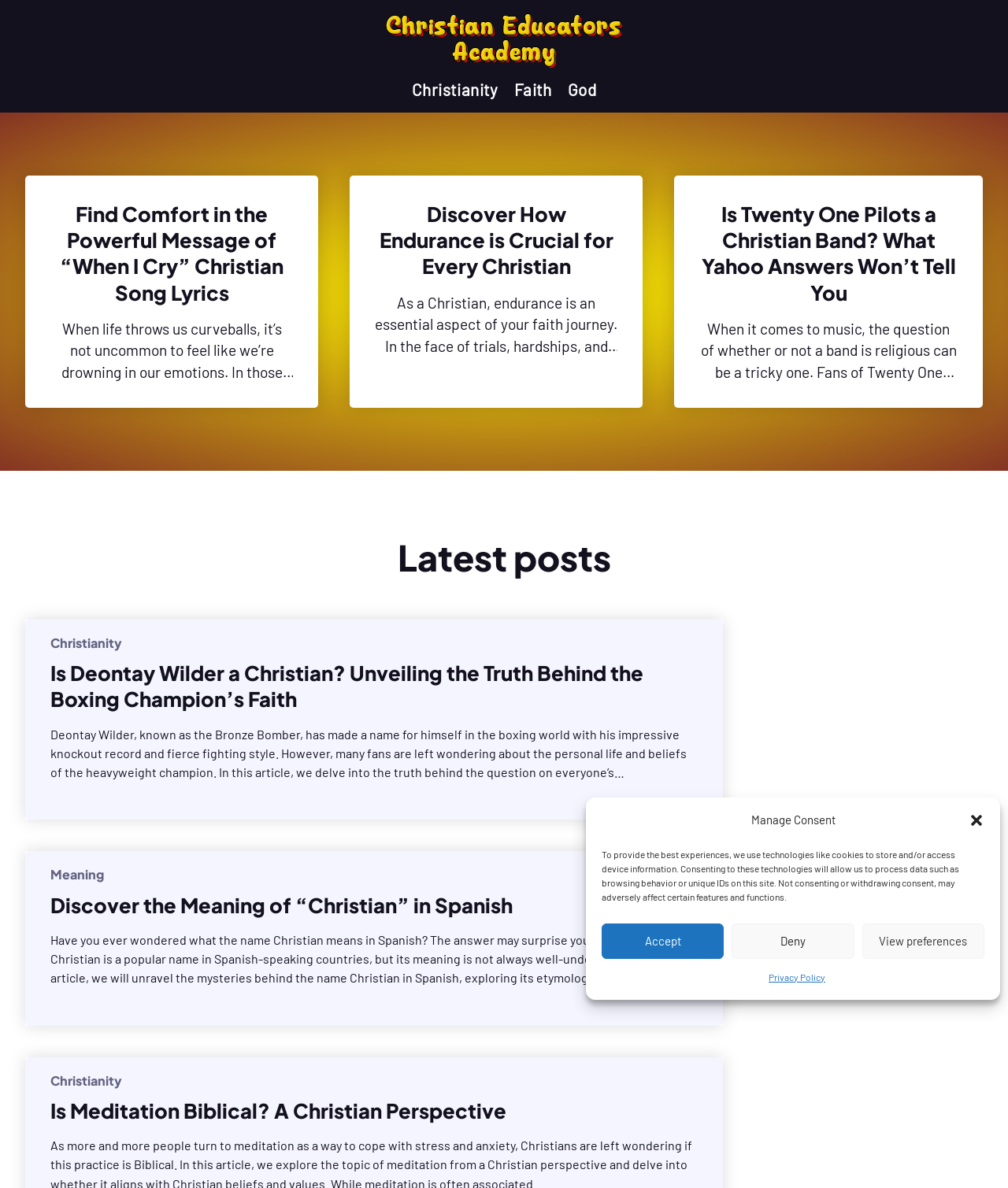Using the description: "View preferences", determine the UI element's bounding box coordinates. Ensure the coordinates are in the format of four float numbers between 0 and 1, i.e., [left, top, right, bottom].

[0.855, 0.777, 0.977, 0.807]